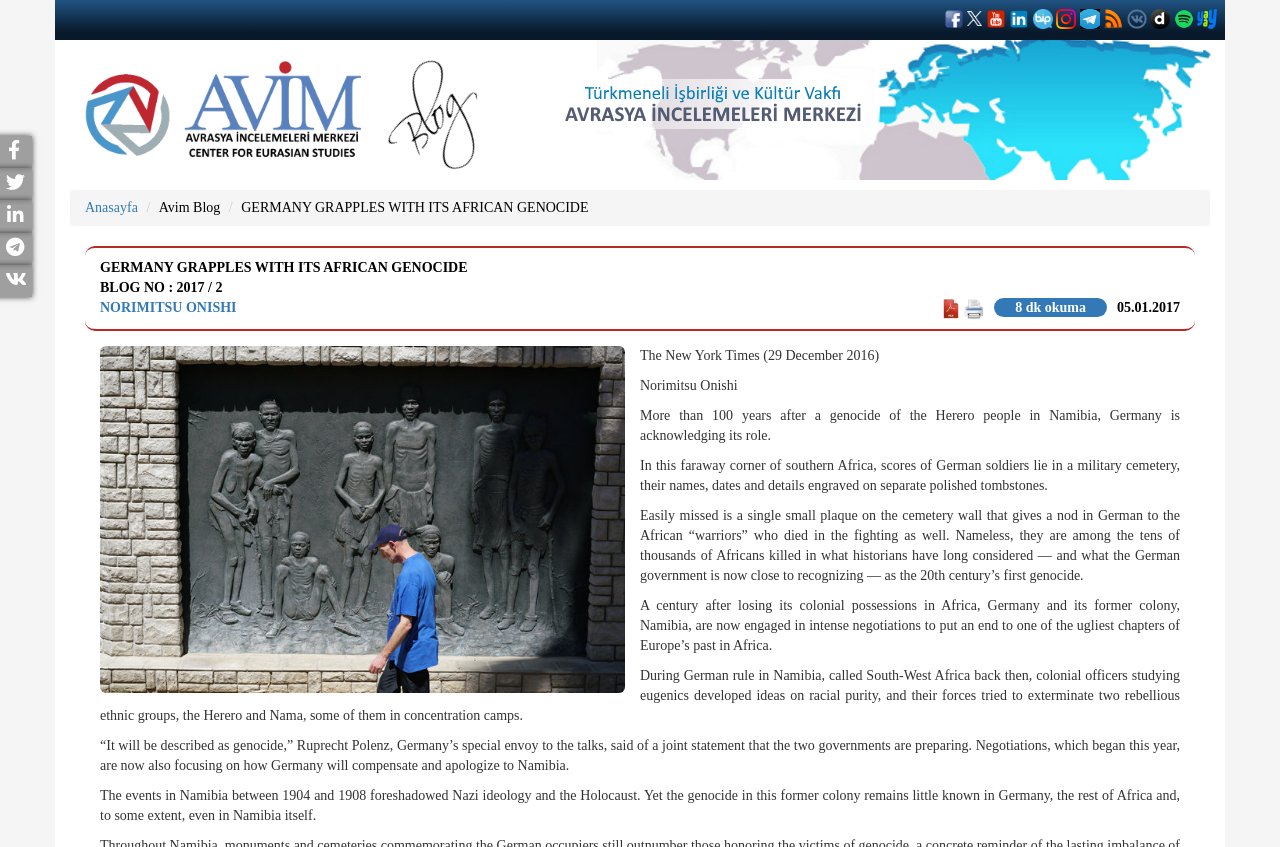How many links are there on the webpage?
Answer with a single word or phrase, using the screenshot for reference.

21